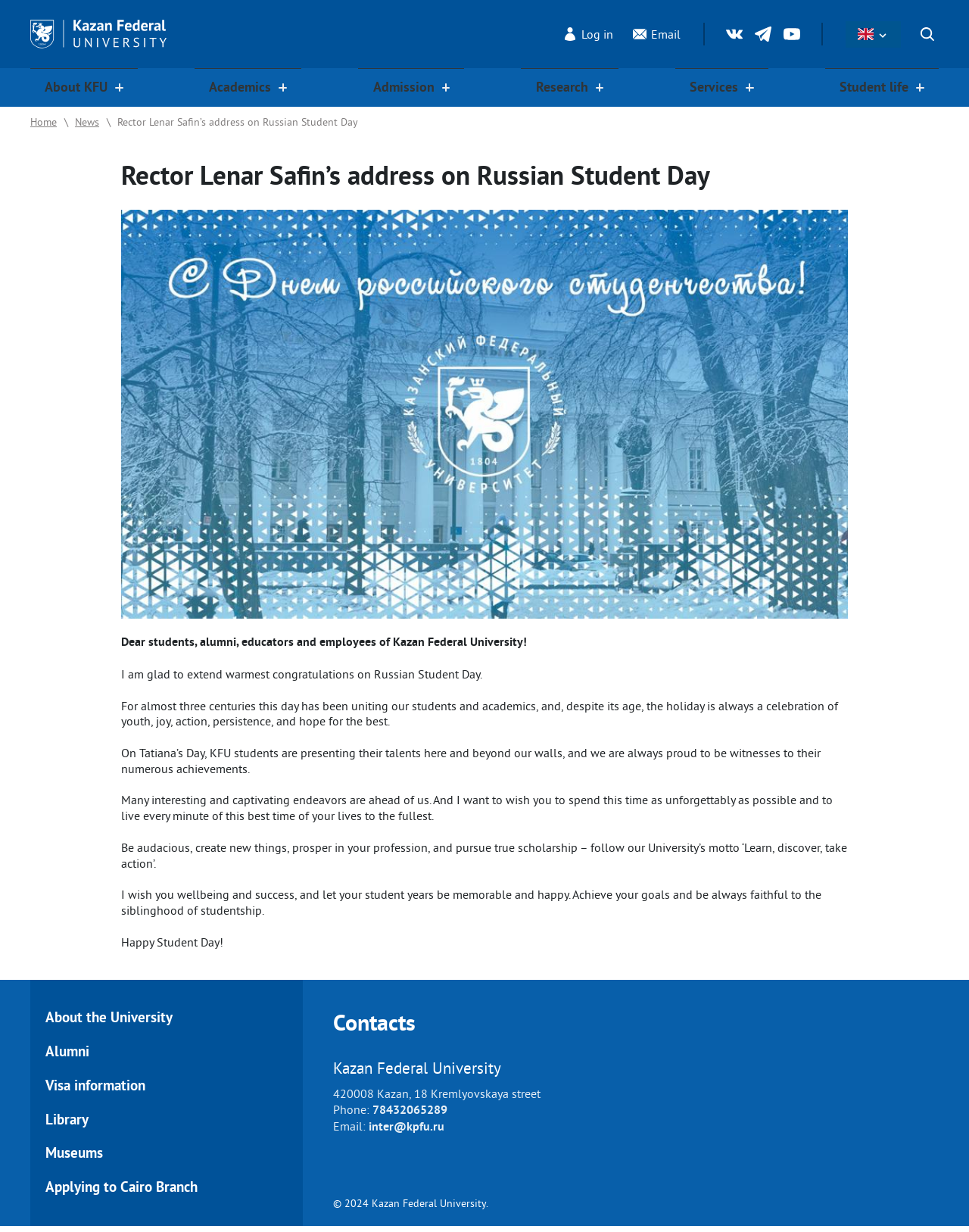Find the bounding box coordinates for the HTML element described in this sentence: "Sunday Services 24 March". Provide the coordinates as four float numbers between 0 and 1, in the format [left, top, right, bottom].

None